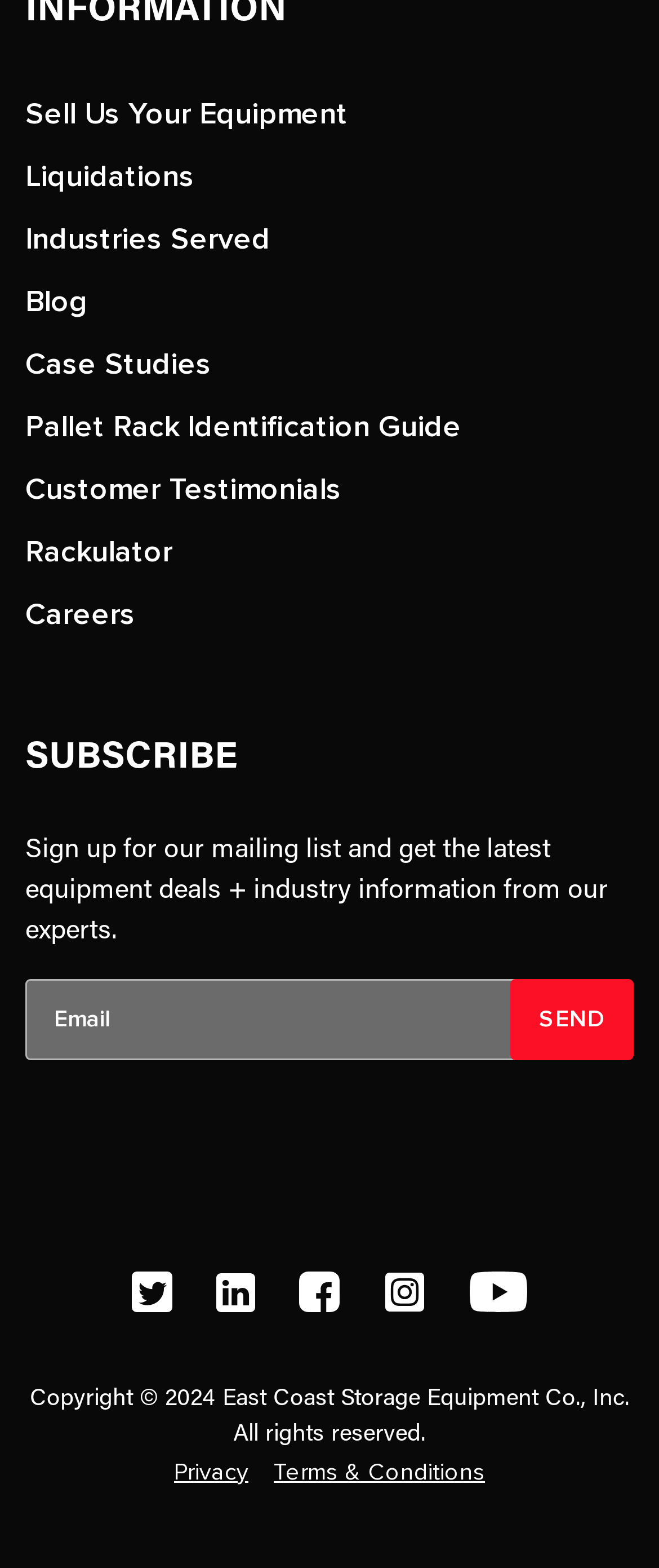Please specify the bounding box coordinates of the clickable region necessary for completing the following instruction: "Read the 'Pallet Rack Identification Guide'". The coordinates must consist of four float numbers between 0 and 1, i.e., [left, top, right, bottom].

[0.038, 0.25, 0.962, 0.29]